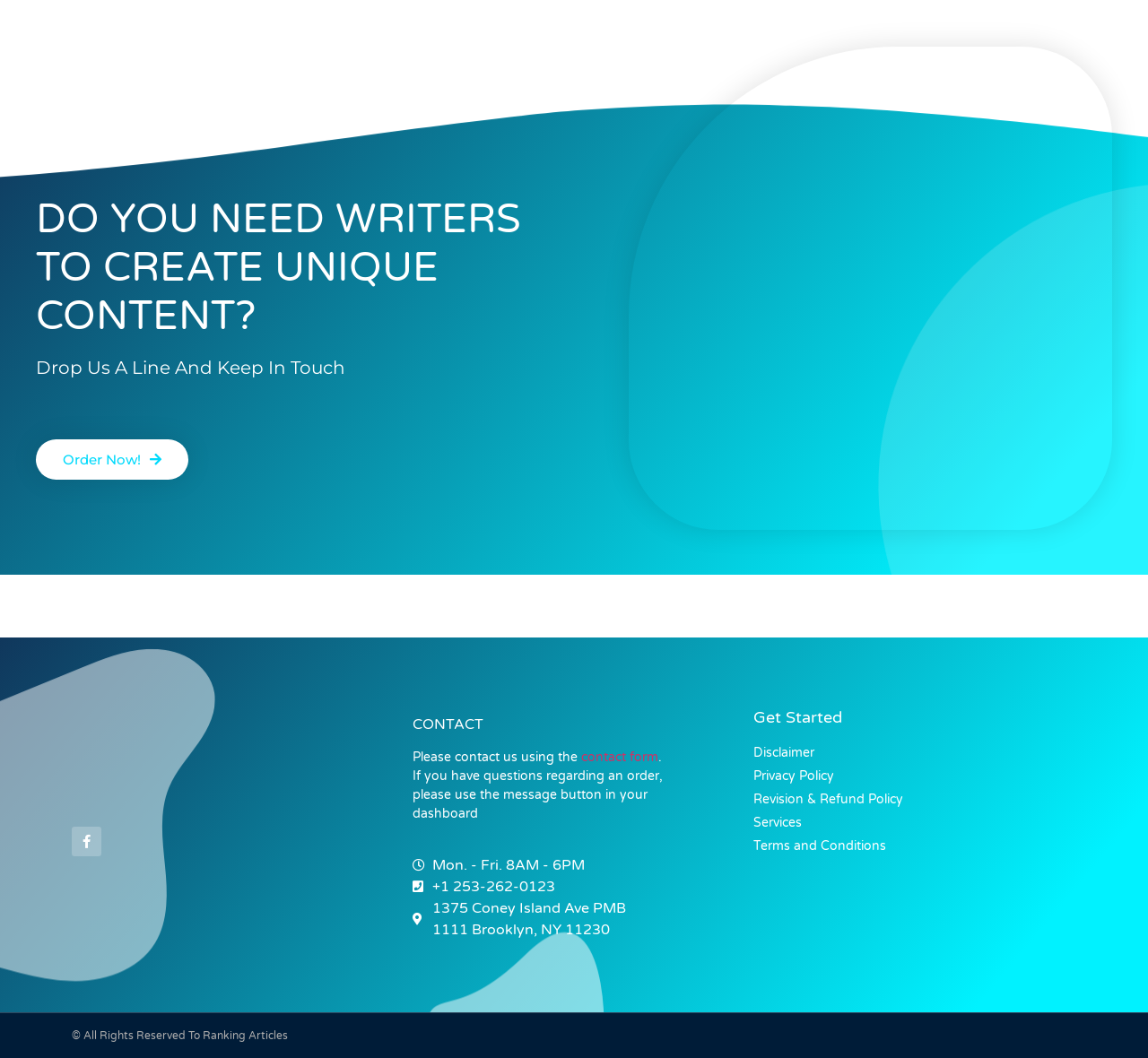What is the purpose of the 'Order Now!' button?
Look at the screenshot and give a one-word or phrase answer.

To place an order